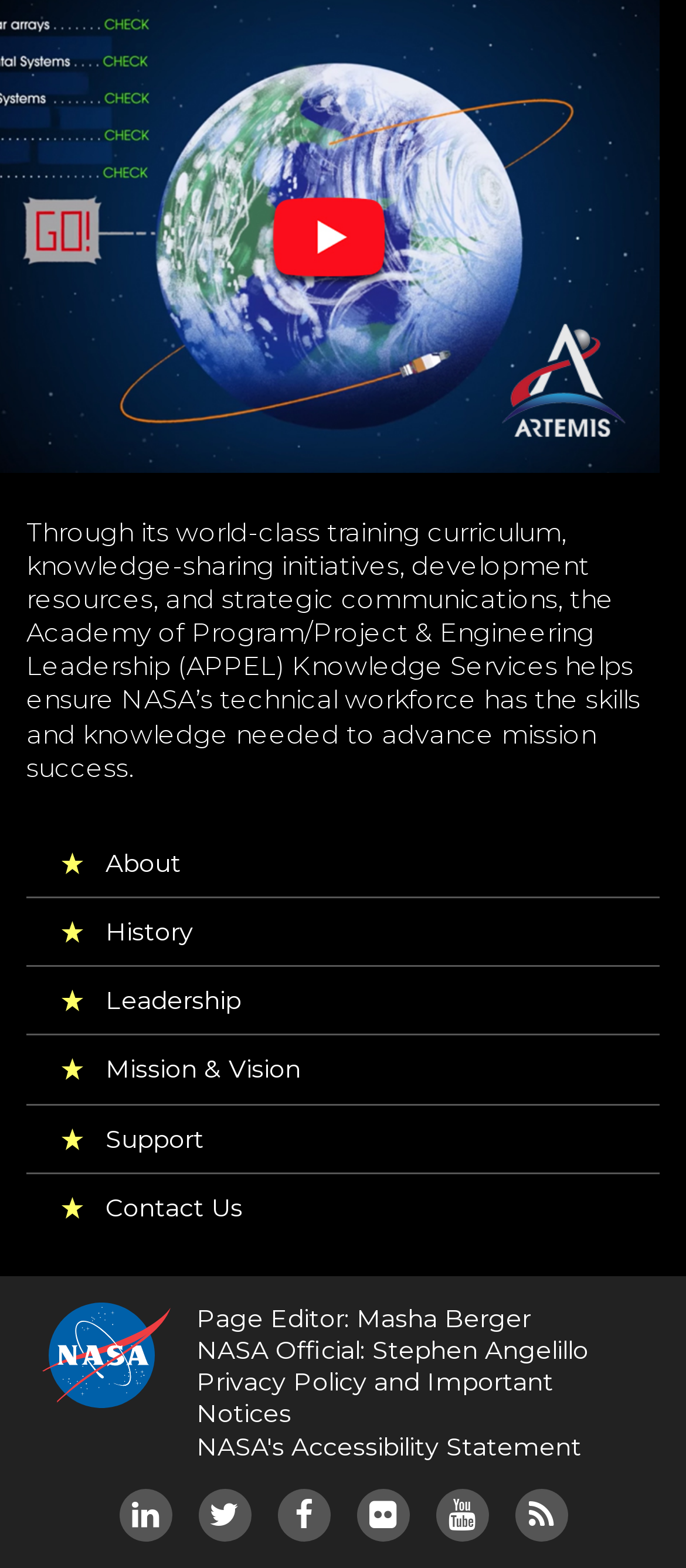Examine the image and give a thorough answer to the following question:
What is the name of the organization?

The name of the organization can be found in the top-left corner of the webpage, where the NASA logo is displayed, and also mentioned in the text 'Through its world-class training curriculum, knowledge-sharing initiatives, development resources, and strategic communications, the Academy of Program/Project & Engineering Leadership (APPEL) Knowledge Services helps ensure NASA’s technical workforce has the skills and knowledge needed to advance mission success.'